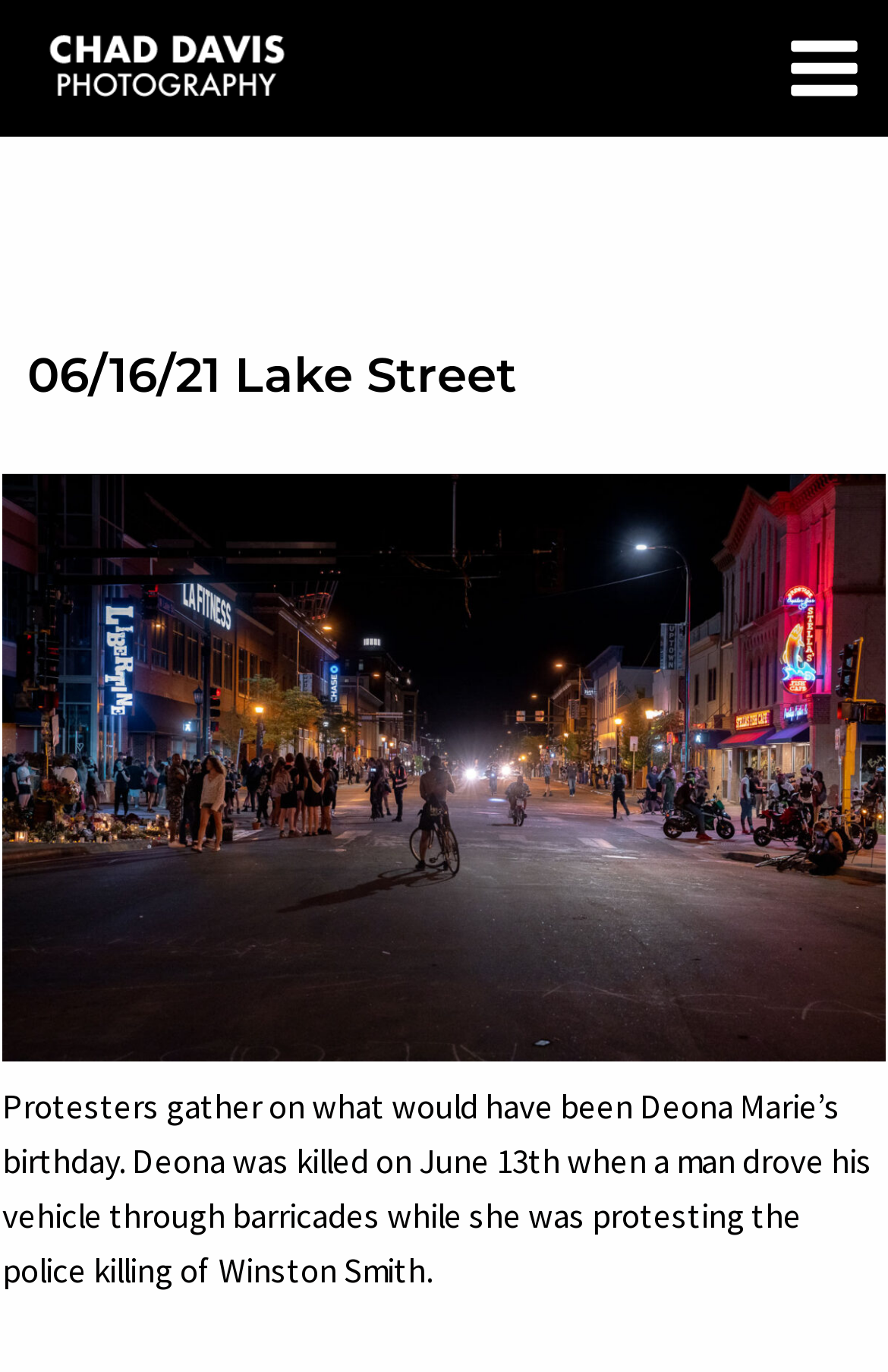What is the date mentioned in the article?
Look at the image and respond with a single word or a short phrase.

June 13th